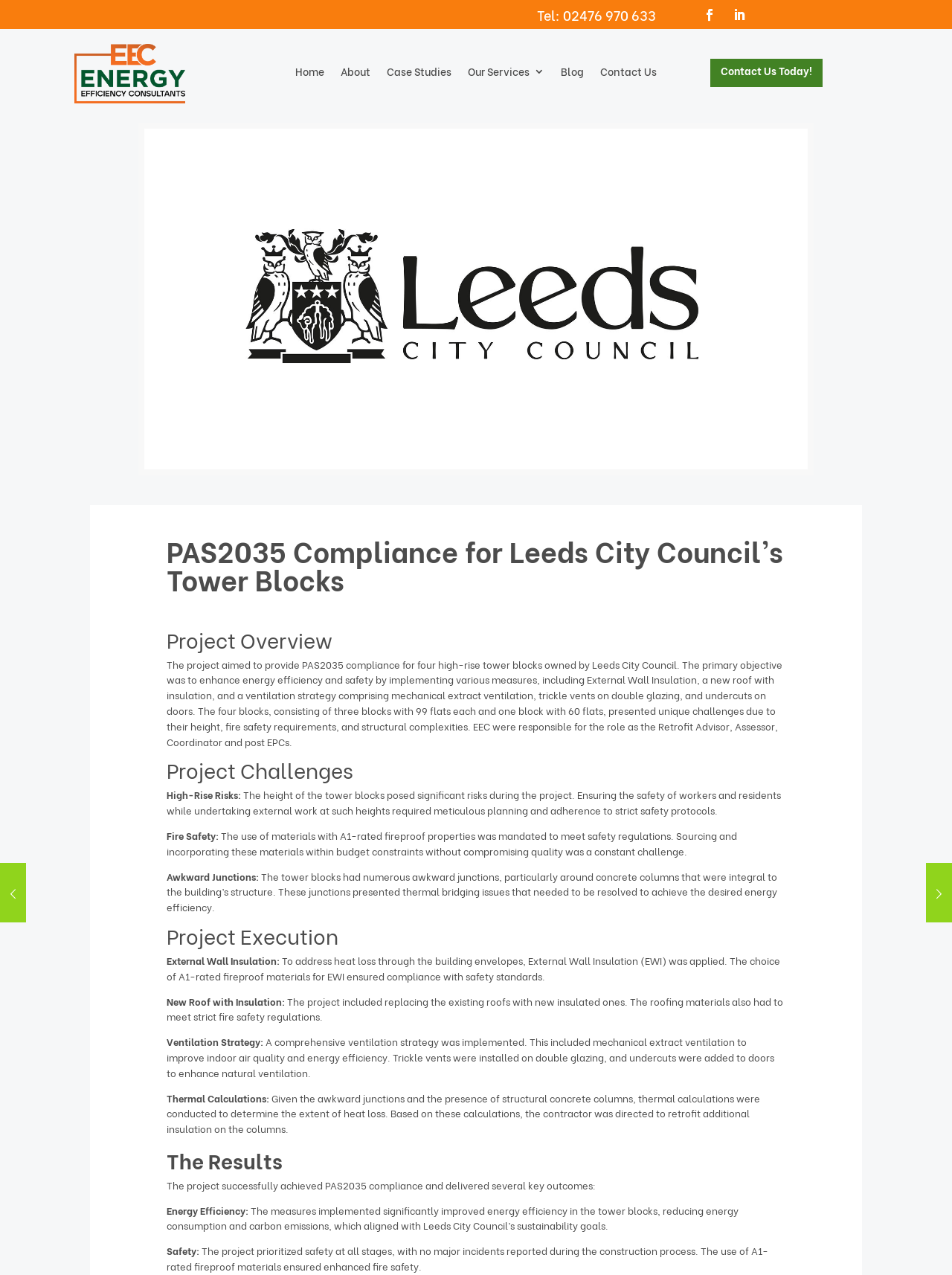Specify the bounding box coordinates of the area to click in order to follow the given instruction: "Read the EEC guide to Renewable Incentives & Low Carbon Energy Technology."

[0.0, 0.677, 0.027, 0.723]